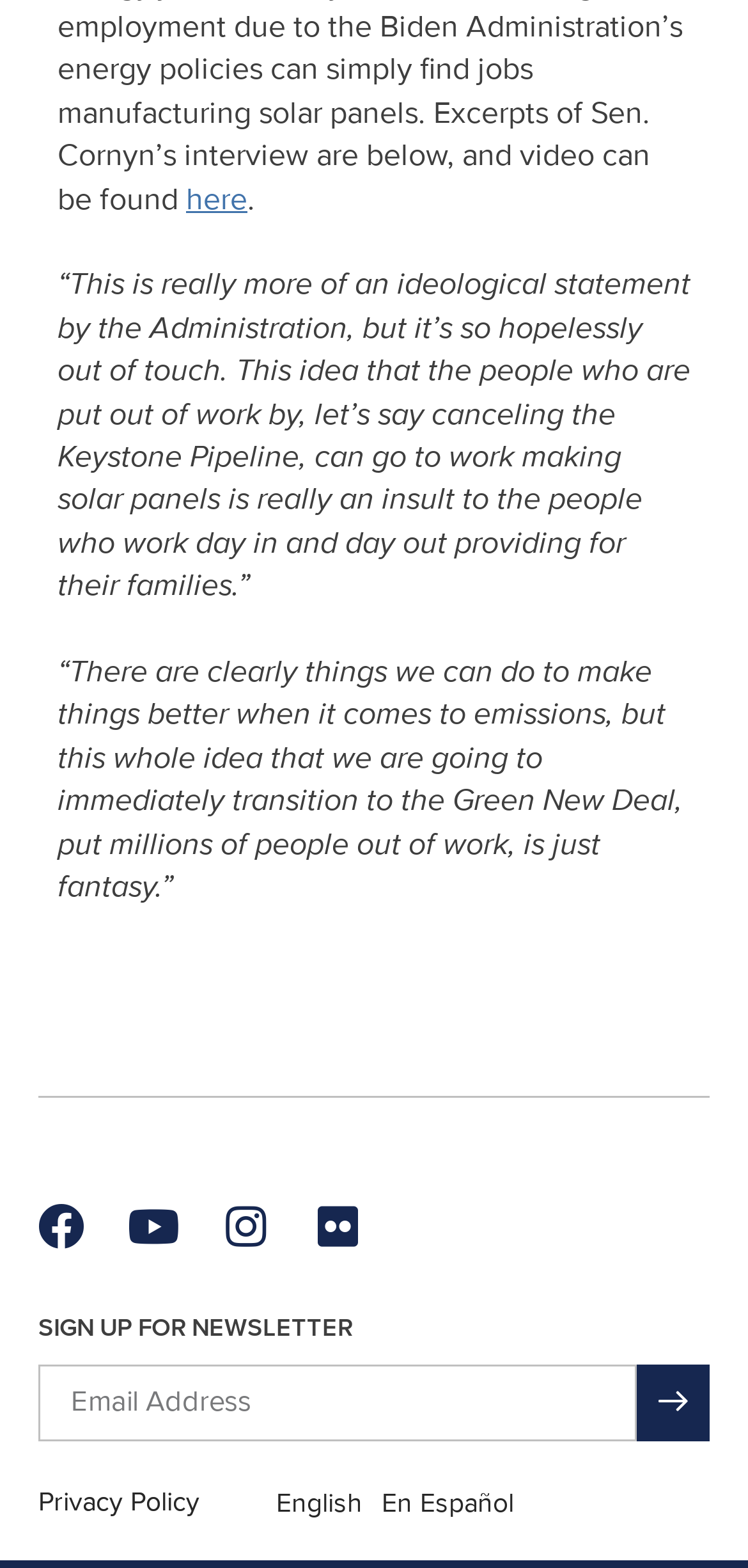From the details in the image, provide a thorough response to the question: How many languages are available?

There are two language options available, namely English and Español, which can be selected by clicking on the respective links.